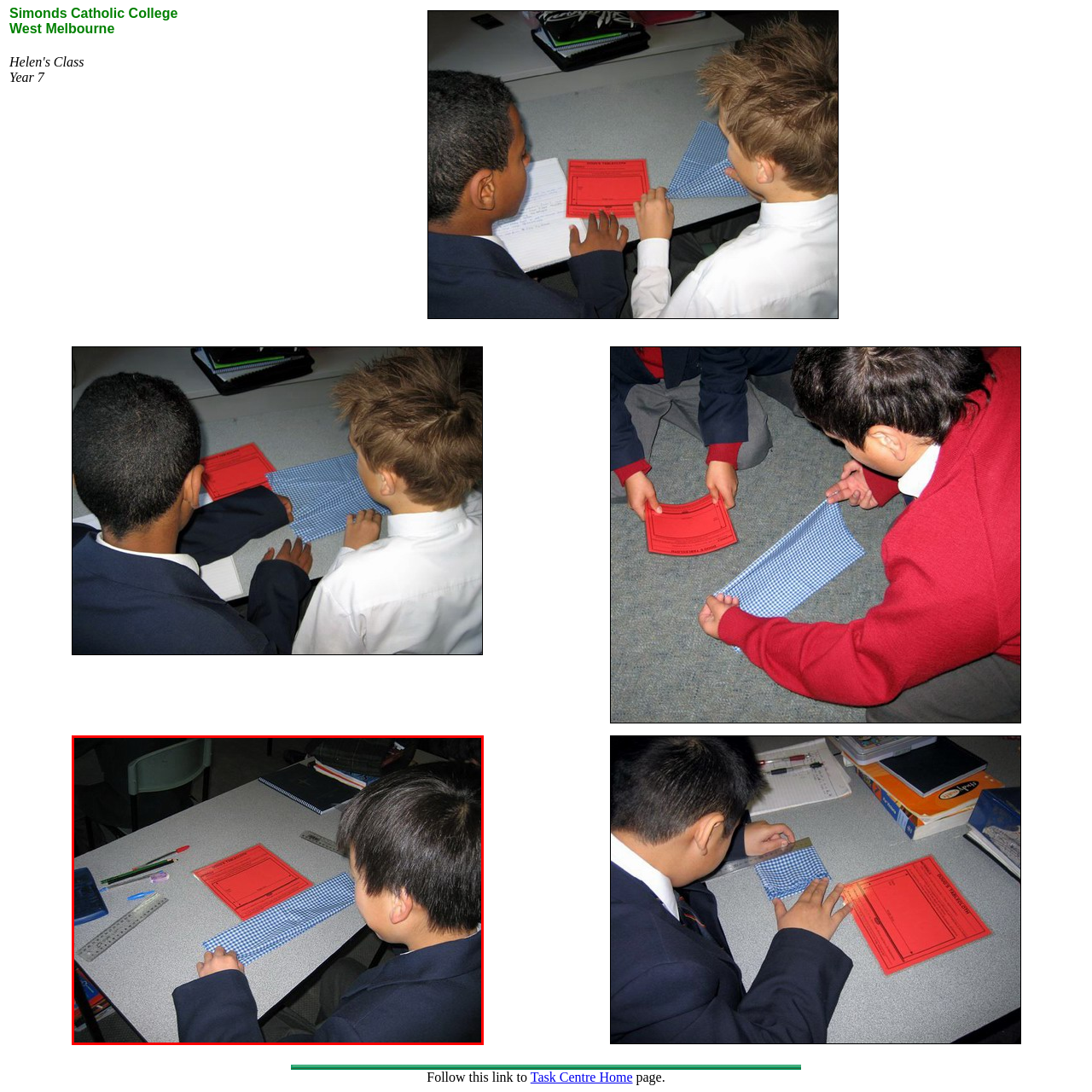Using the image highlighted in the red border, answer the following question concisely with a word or phrase:
What is the student working with?

Blue checkered paper